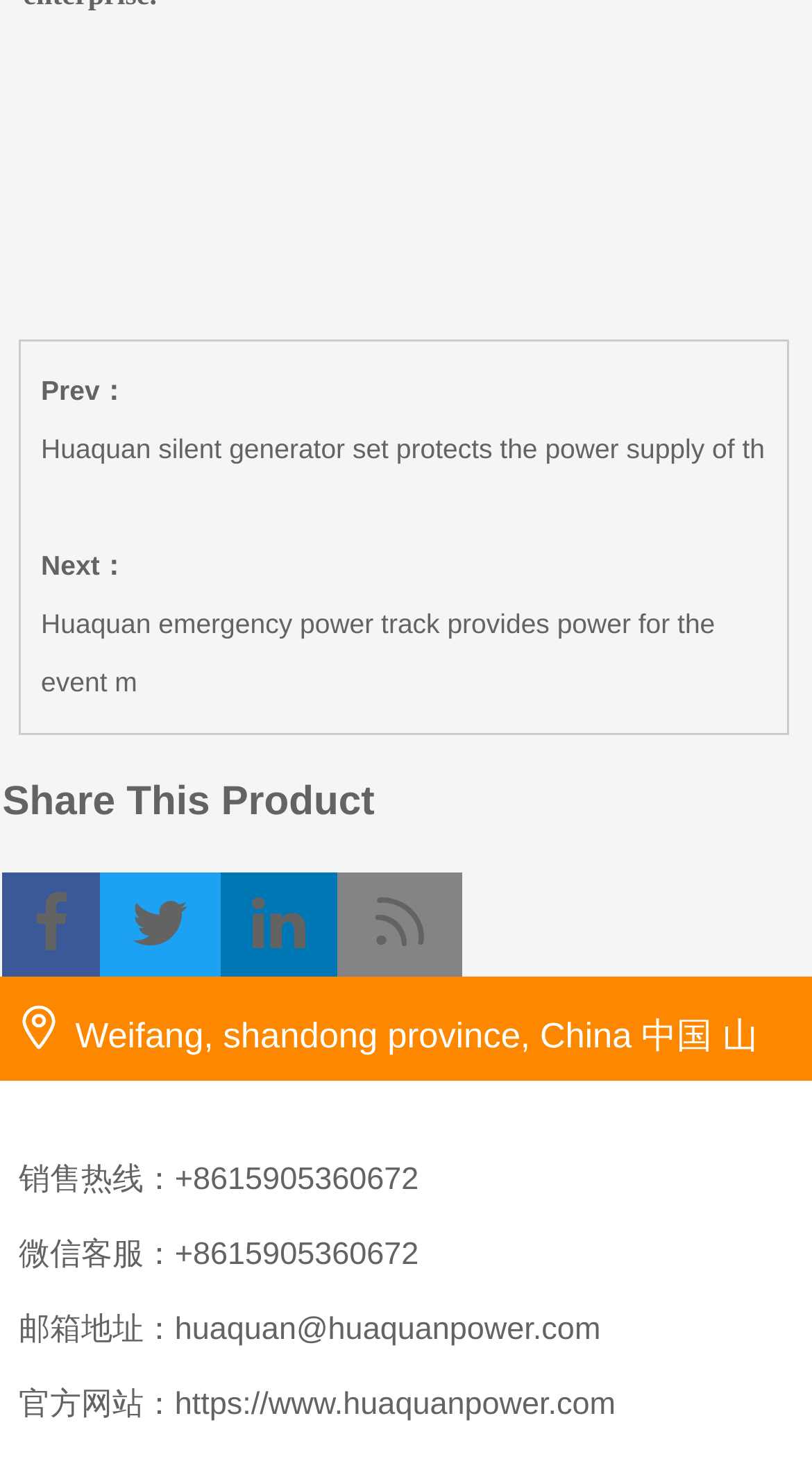Given the element description "https://www.huaquanpower.com" in the screenshot, predict the bounding box coordinates of that UI element.

[0.215, 0.95, 0.758, 0.974]